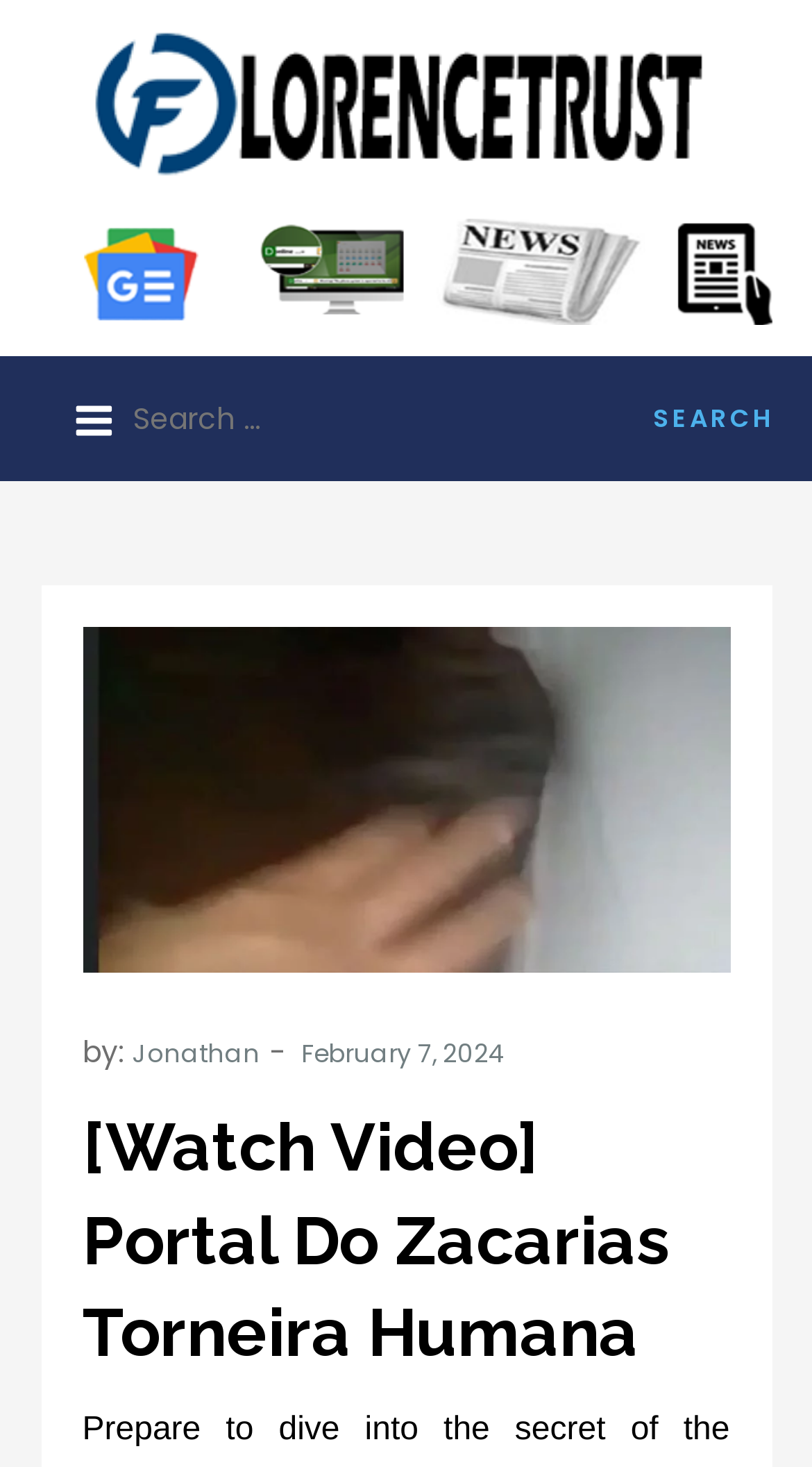Please examine the image and answer the question with a detailed explanation:
What is the date of the article?

I found the date of the article by looking at the text next to the author's name, which is 'February 7, 2024', indicating that the article was published on this date.